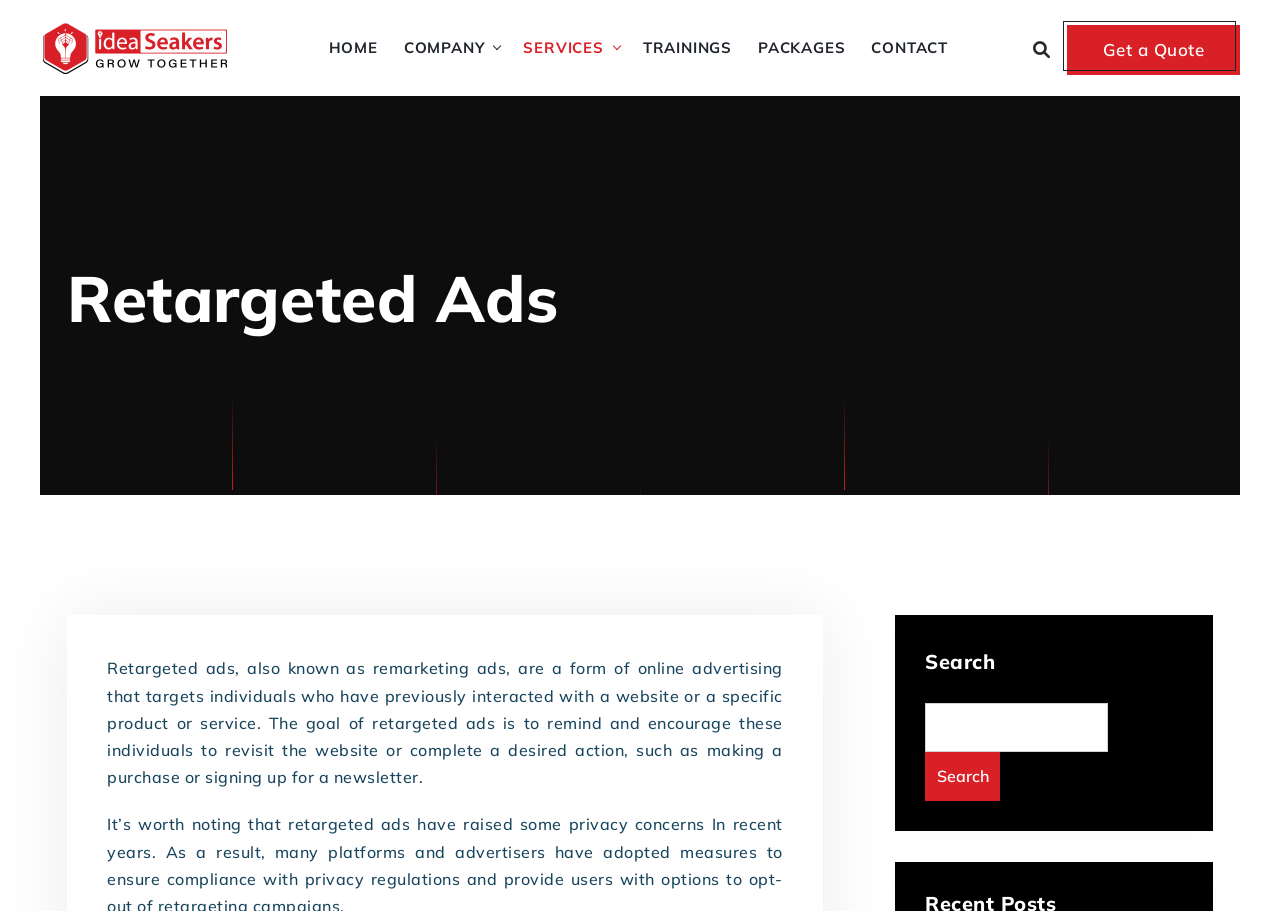Use a single word or phrase to answer the question: How many navigation links are at the top of the webpage?

7